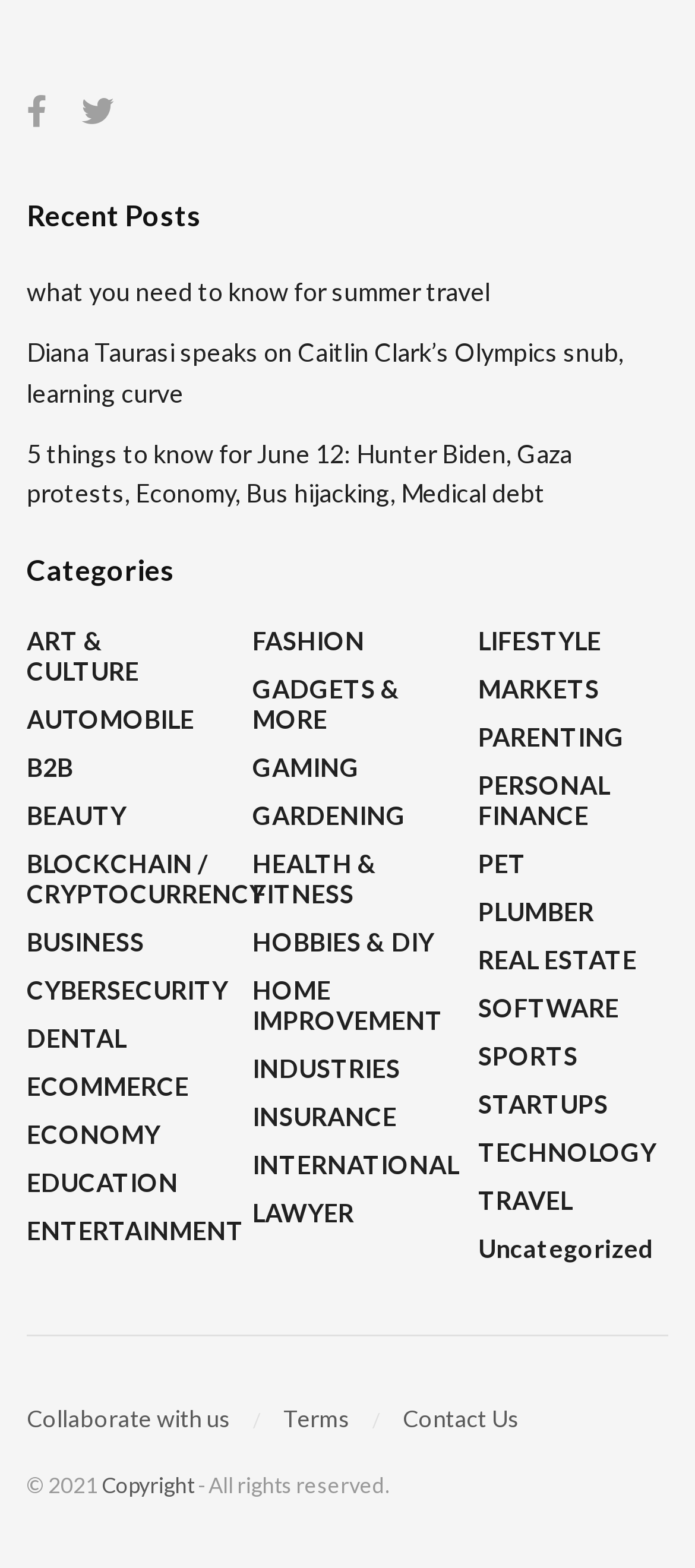Locate the bounding box coordinates of the element that should be clicked to fulfill the instruction: "Click on the 'Recent Posts' heading".

[0.038, 0.126, 0.962, 0.151]